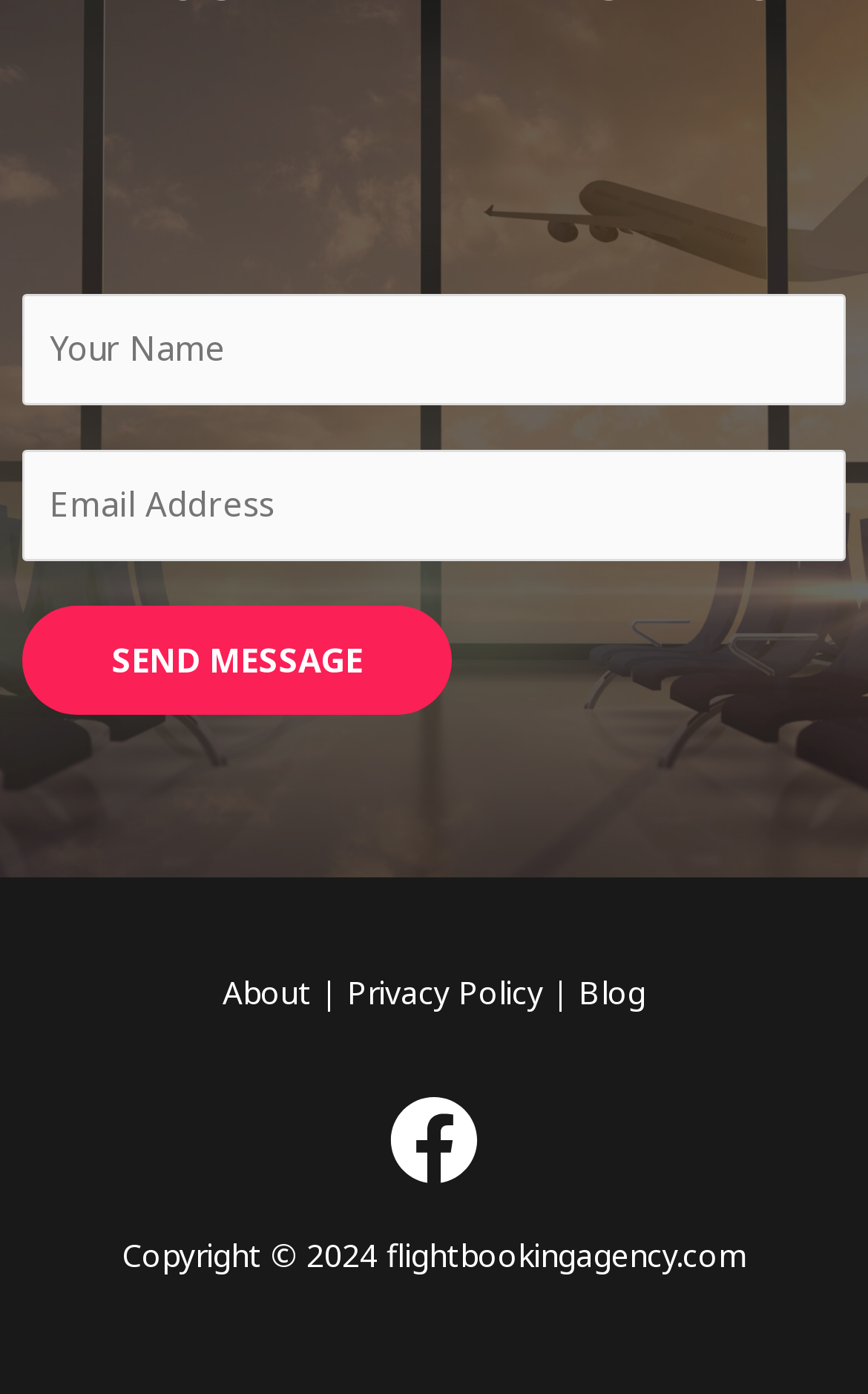Identify the bounding box coordinates for the UI element described as: "Privacy Policy". The coordinates should be provided as four floats between 0 and 1: [left, top, right, bottom].

[0.4, 0.696, 0.626, 0.727]